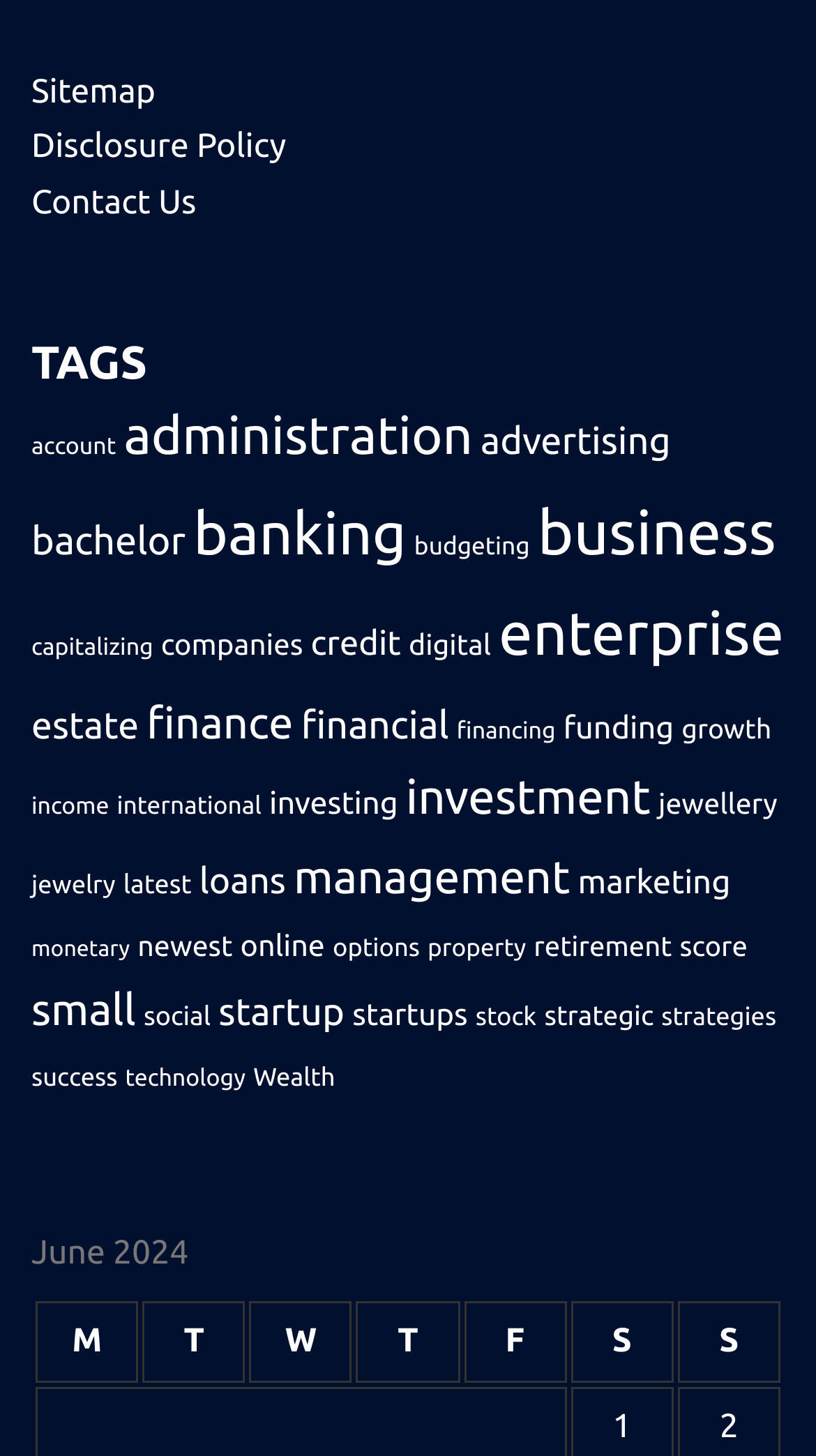Please locate the bounding box coordinates of the element's region that needs to be clicked to follow the instruction: "Click on Sitemap". The bounding box coordinates should be provided as four float numbers between 0 and 1, i.e., [left, top, right, bottom].

[0.038, 0.05, 0.191, 0.076]